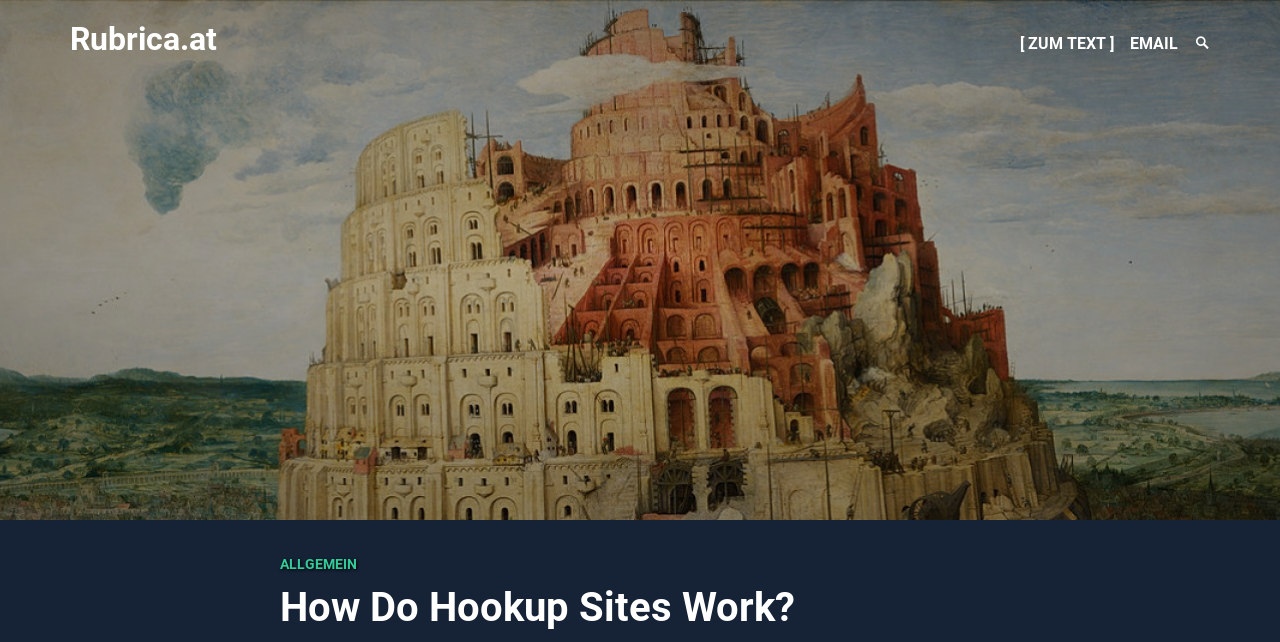Bounding box coordinates are specified in the format (top-left x, top-left y, bottom-right x, bottom-right y). All values are floating point numbers bounded between 0 and 1. Please provide the bounding box coordinate of the region this sentence describes: Search Toggle

[0.933, 0.045, 0.945, 0.092]